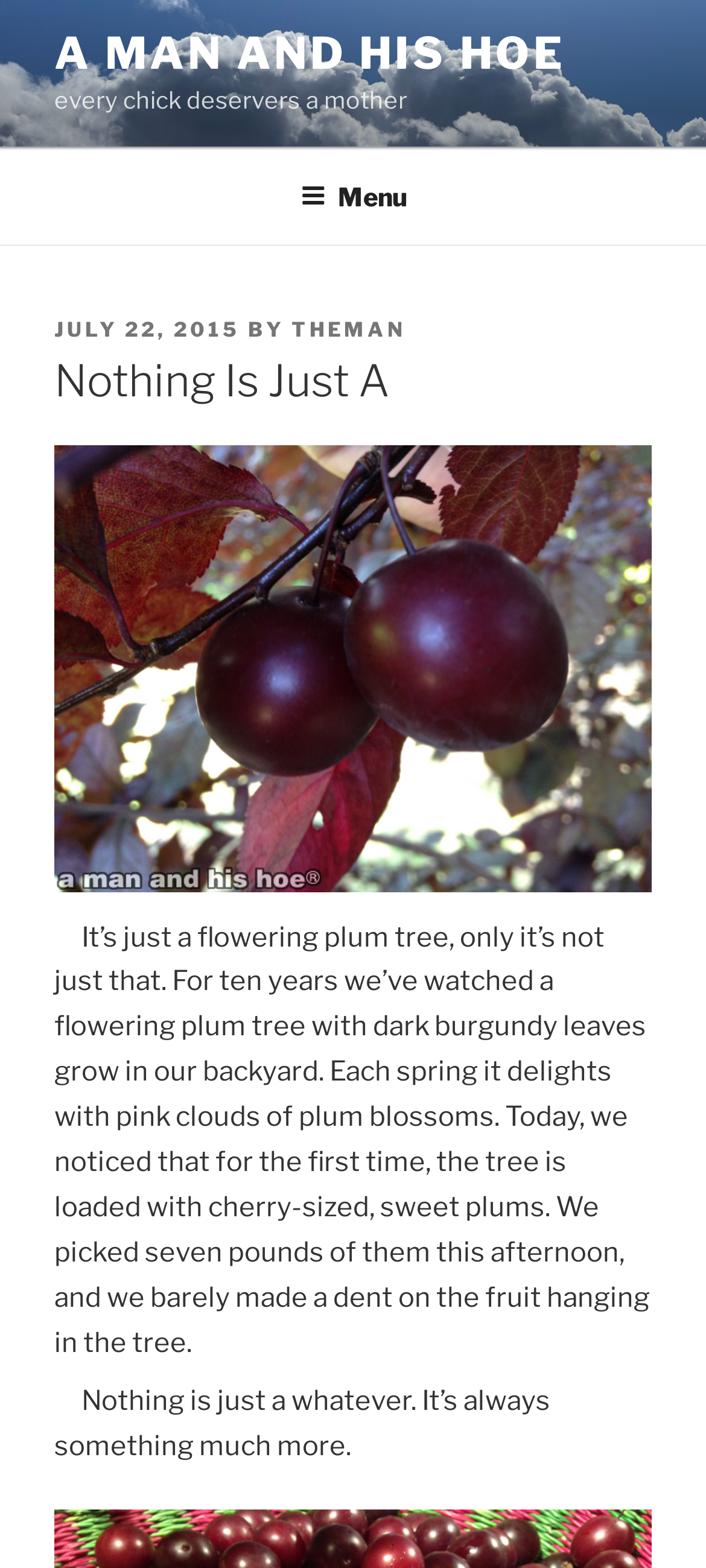Provide a brief response to the question below using a single word or phrase: 
What is the color of the leaves of the flowering plum tree?

dark burgundy